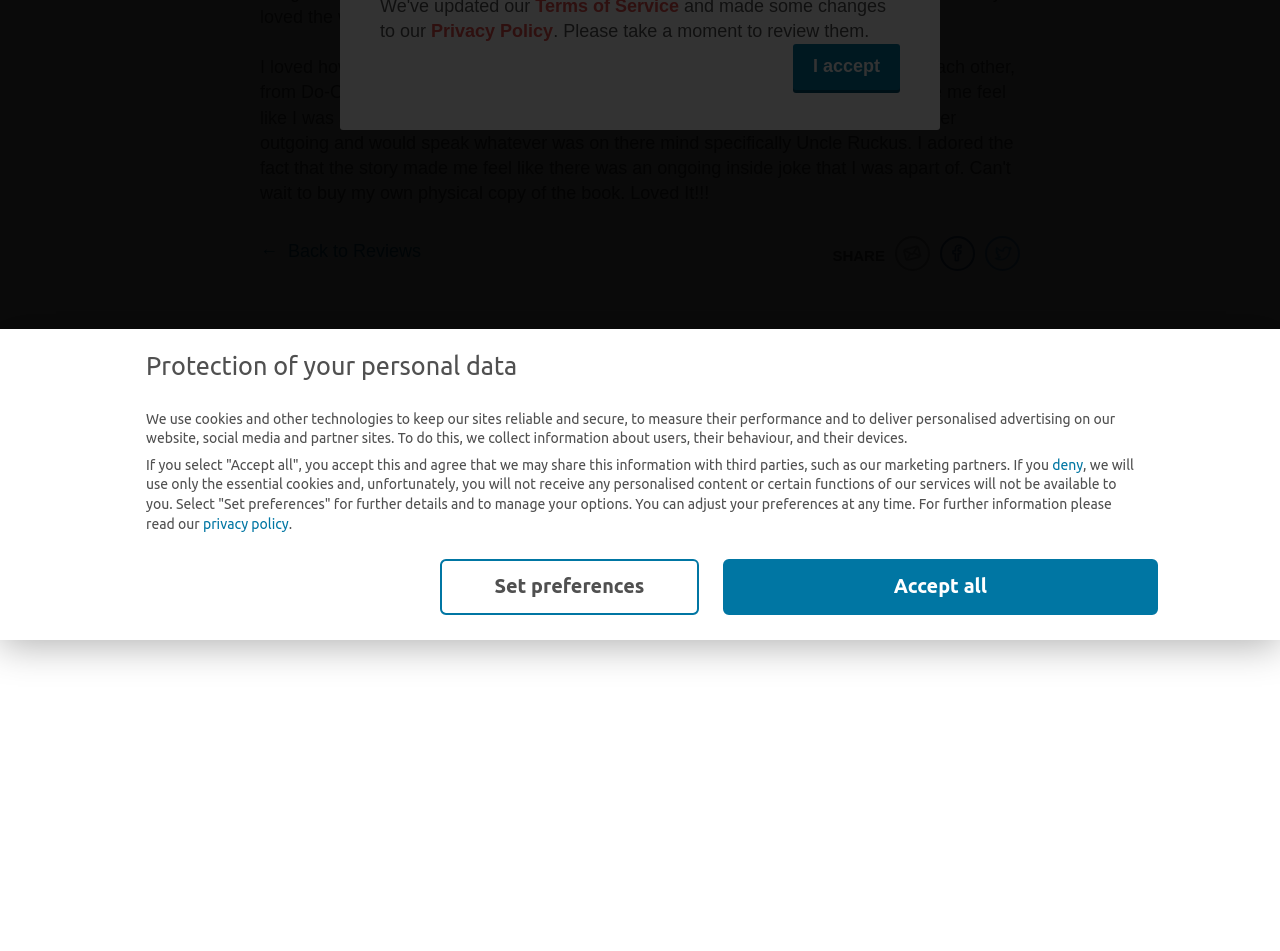From the webpage screenshot, predict the bounding box of the UI element that matches this description: "Follow BookishFirst on Pinterest".

[0.607, 0.496, 0.647, 0.517]